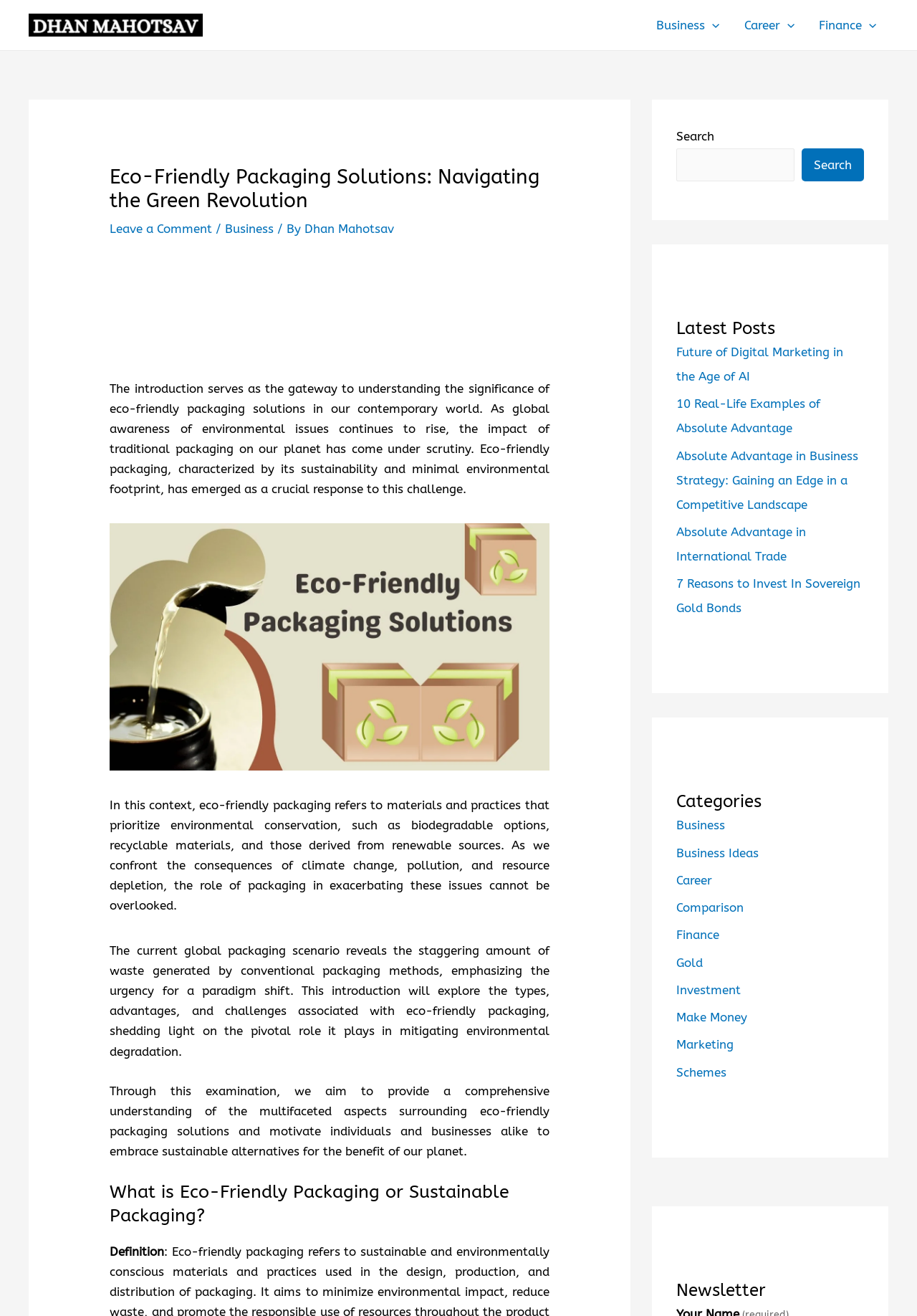Using the image as a reference, answer the following question in as much detail as possible:
What is the logo of the website?

The logo of the website is located at the top left corner of the webpage, and it is an image with the text 'Dhan Mahotsav Logo'.